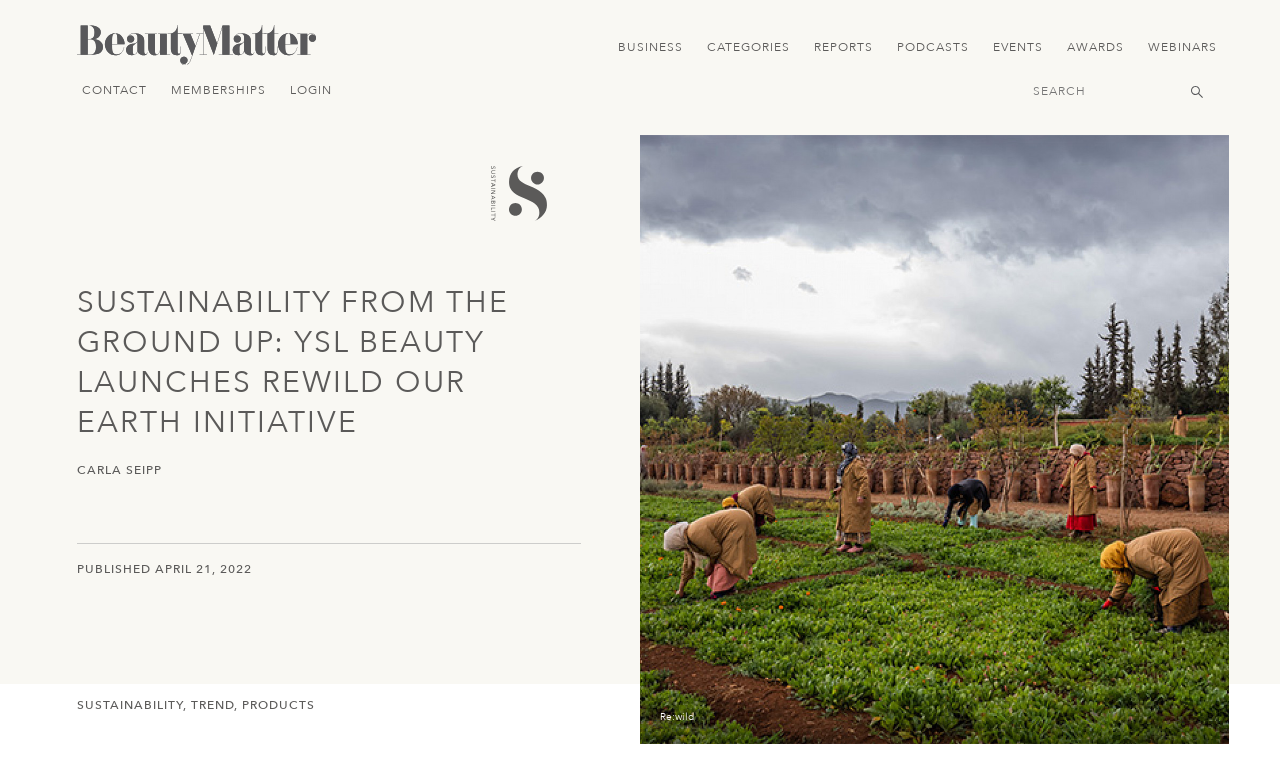Give an extensive and precise description of the webpage.

The webpage is about YSL Beauty's partnership with Re:wild on the Rewild Our Earth initiative to revitalize damaged ecosystems. 

At the top left corner, there is a logo of BeautyMatter, which is a link and an image. Below the logo, there are several links to navigate to different sections of the website, including BUSINESS, CATEGORIES, REPORTS, PODCASTS, EVENTS, AWARDS, and WEBINARS. 

On the top right corner, there are links to CONTACT, MEMBERSHIPS, and LOGIN. Next to these links, there is a search box. 

The main content of the webpage starts with a heading that reads "SUSTAINABILITY FROM THE GROUND UP: YSL BEAUTY LAUNCHES REWILD OUR EARTH INITIATIVE". Below the heading, there is an image. 

The article is written by Carla Seipp, and the publication date is April 21, 2022. The content of the article is divided into sections, separated by a horizontal line. 

At the bottom of the article, there are links to related topics, including SUSTAINABILITY, TREND, and PRODUCTS. On the right side of these links, there is a mention of Re:wild.